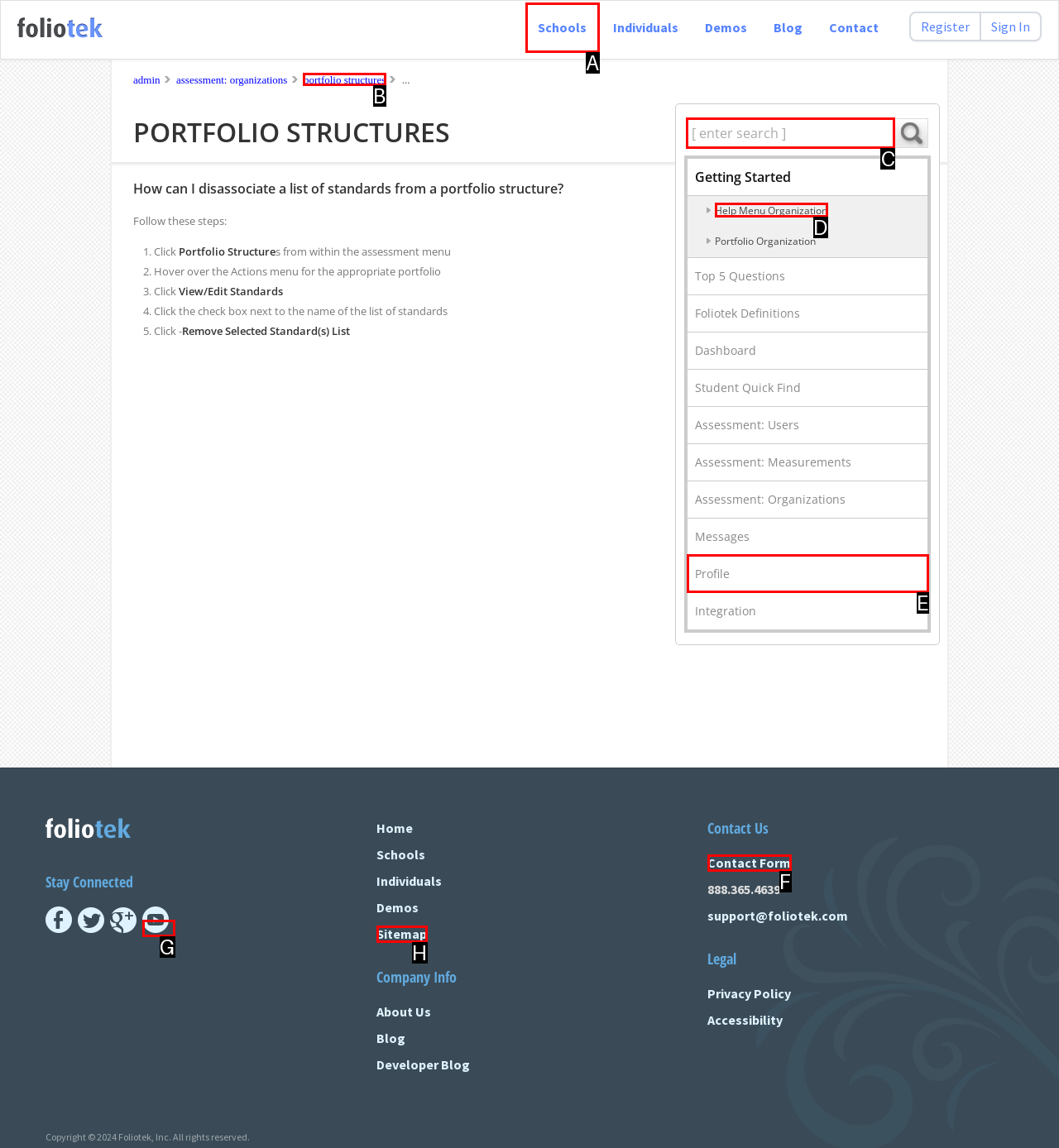Tell me which UI element to click to fulfill the given task: Read more about Princeton group starts petition calling for a master plan pause. Respond with the letter of the correct option directly.

None